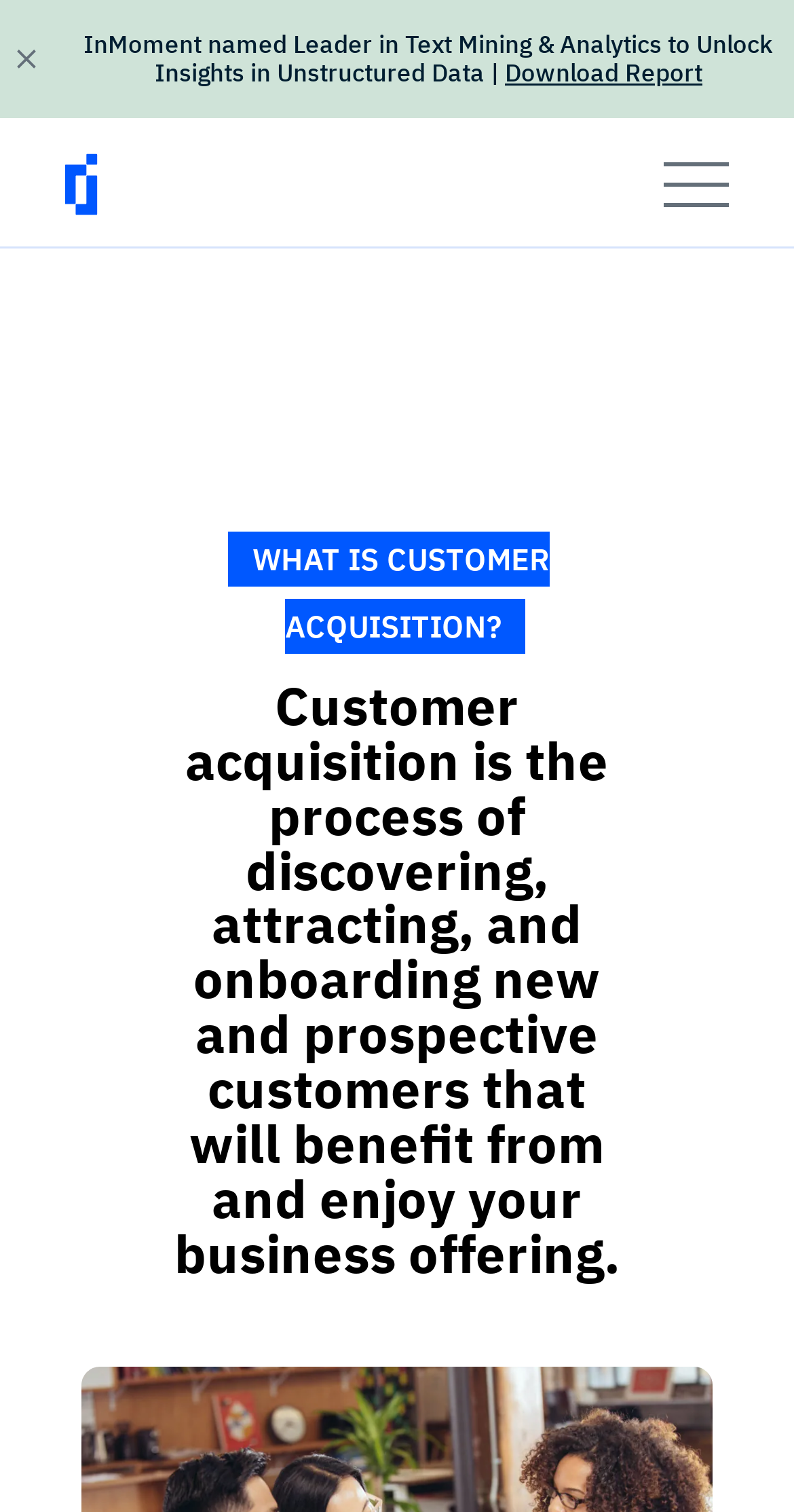Provide the bounding box coordinates for the specified HTML element described in this description: "Download Report". The coordinates should be four float numbers ranging from 0 to 1, in the format [left, top, right, bottom].

[0.636, 0.038, 0.885, 0.058]